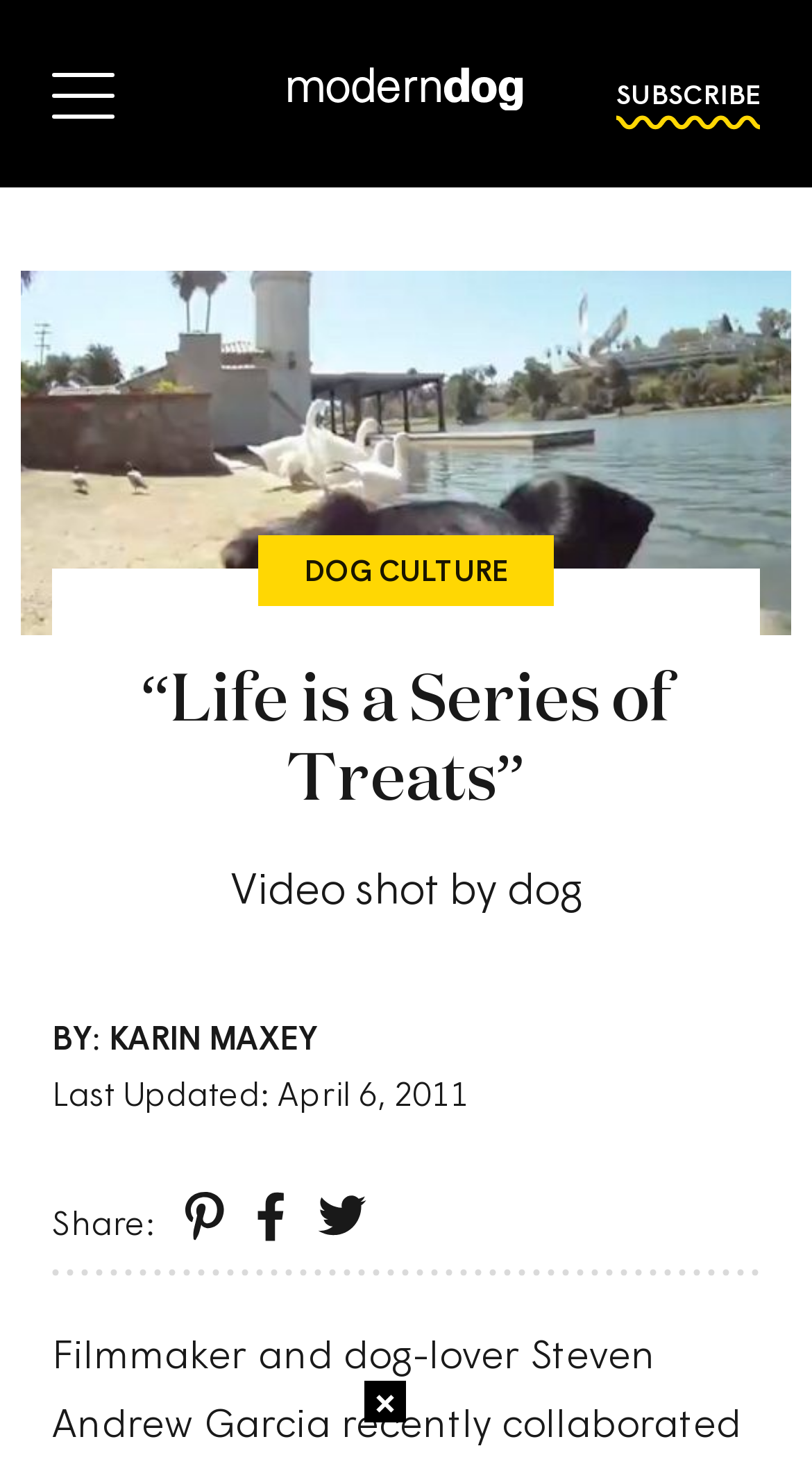Using the description "alt="Google +"", locate and provide the bounding box of the UI element.

None